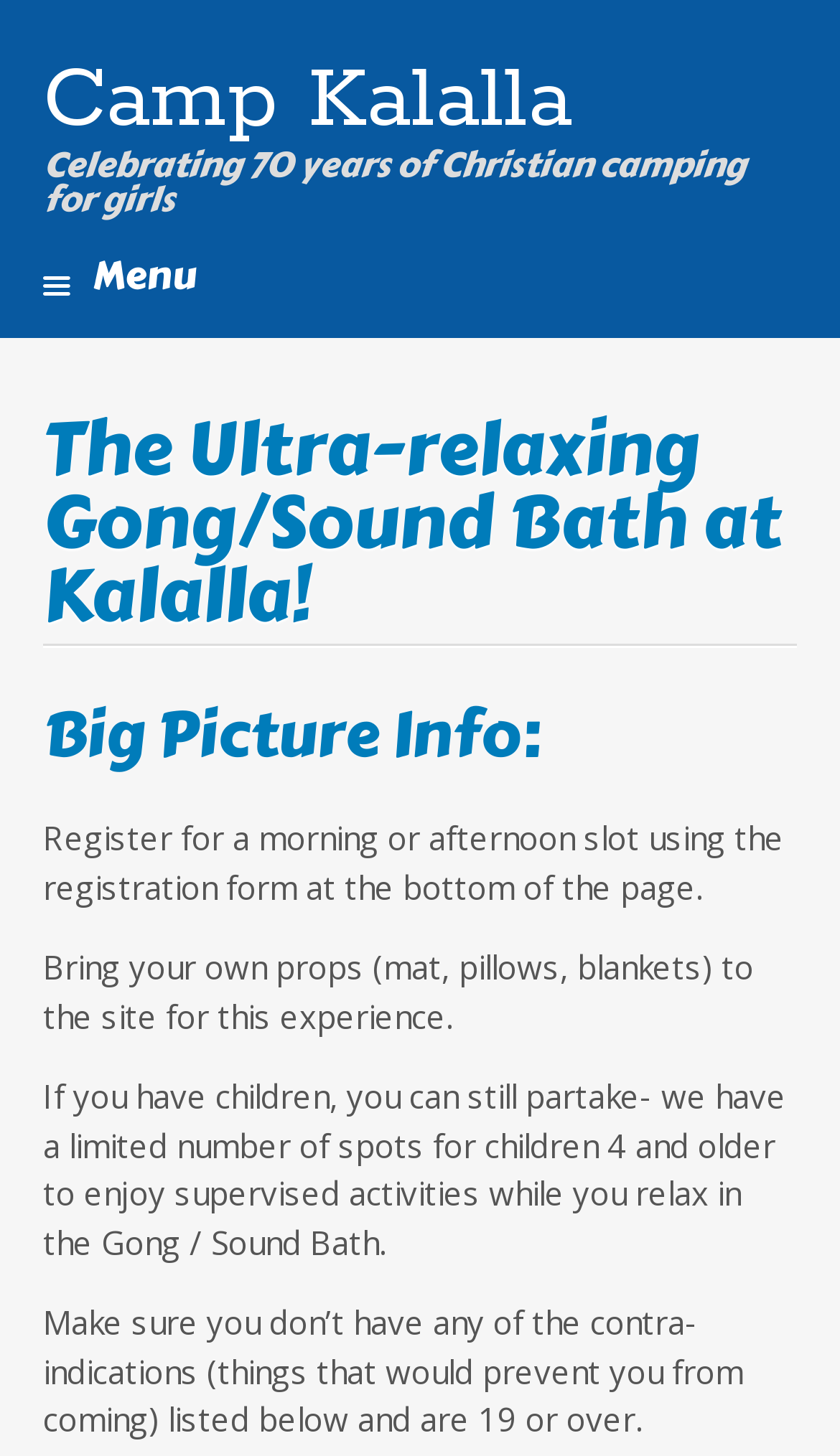Provide an in-depth description of the elements and layout of the webpage.

The webpage is about "The Ultra-relaxing Gong/Sound Bath at Kalalla!" at Camp Kalalla, a Christian camping site for girls celebrating 70 years. At the top of the page, there is a group element containing a link to "Camp Kalalla" and a heading with the camp's description. Below this, there is a menu icon and a "Skip to content" link.

The main content of the page is divided into sections. The first section has a heading "Big Picture Info:" followed by two paragraphs of text. The first paragraph informs users to register for a morning or afternoon slot using the registration form at the bottom of the page and to bring their own props such as mats, pillows, and blankets. The second paragraph provides additional information about the experience, including the option for children aged 4 and older to participate in supervised activities while their parents relax.

Below this section, there is another paragraph of text that lists contra-indications for participating in the Gong/Sound Bath experience and specifies that participants must be 19 or older. The registration form is located at the bottom of the page.